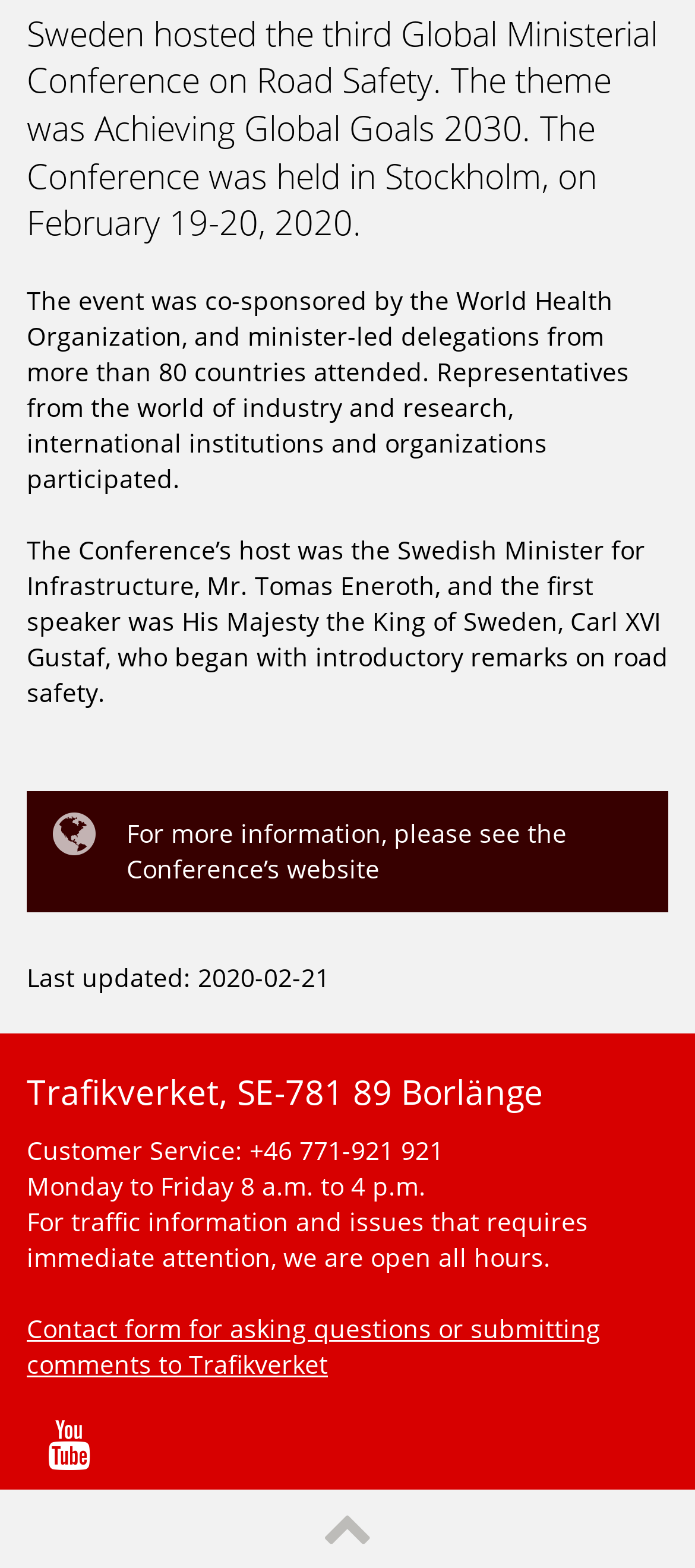Identify the bounding box coordinates for the UI element that matches this description: "Till sidans topp".

[0.0, 0.949, 1.0, 0.998]